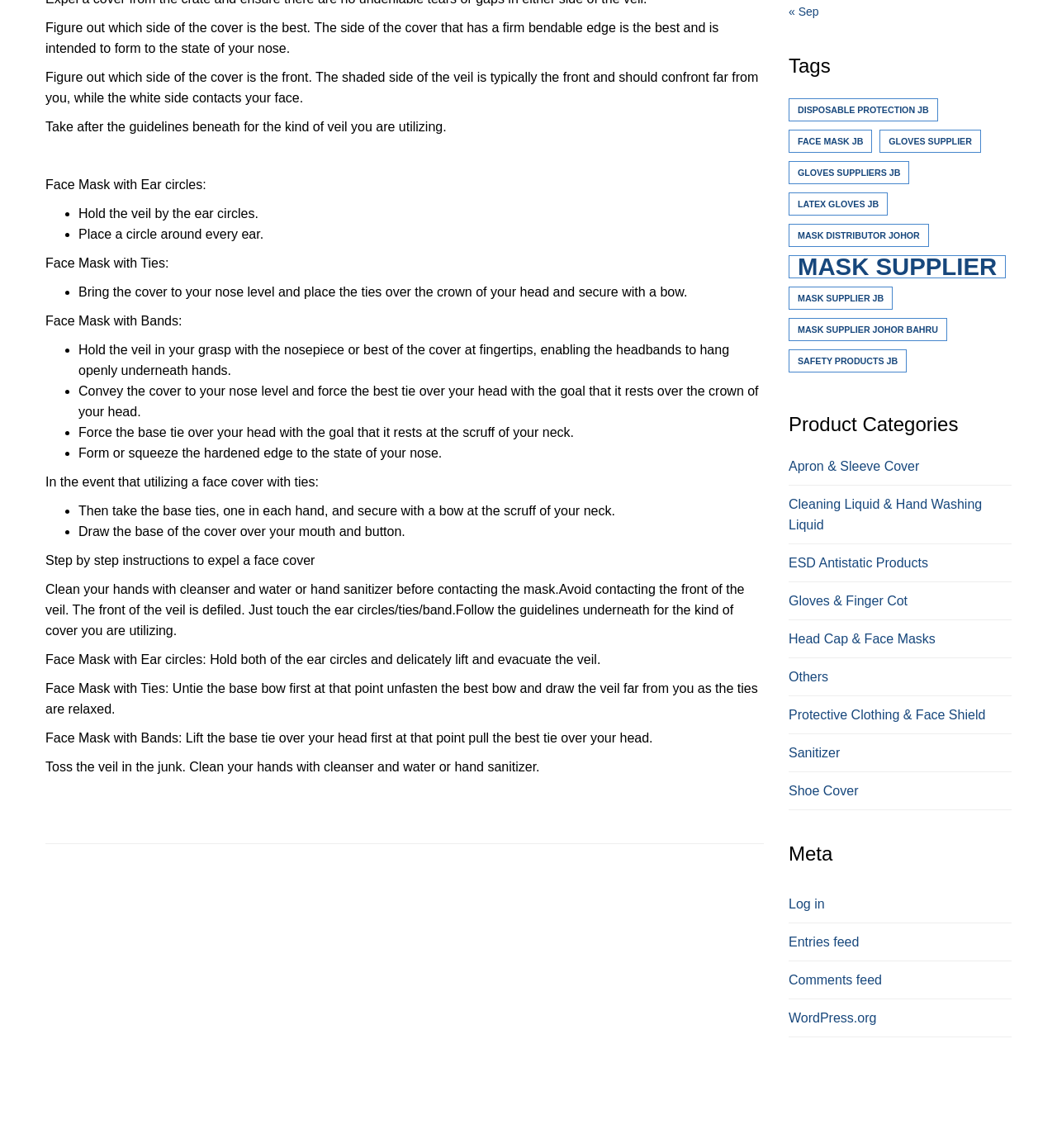Using the element description: "Gloves & Finger Cot", determine the bounding box coordinates for the specified UI element. The coordinates should be four float numbers between 0 and 1, [left, top, right, bottom].

[0.746, 0.507, 0.957, 0.54]